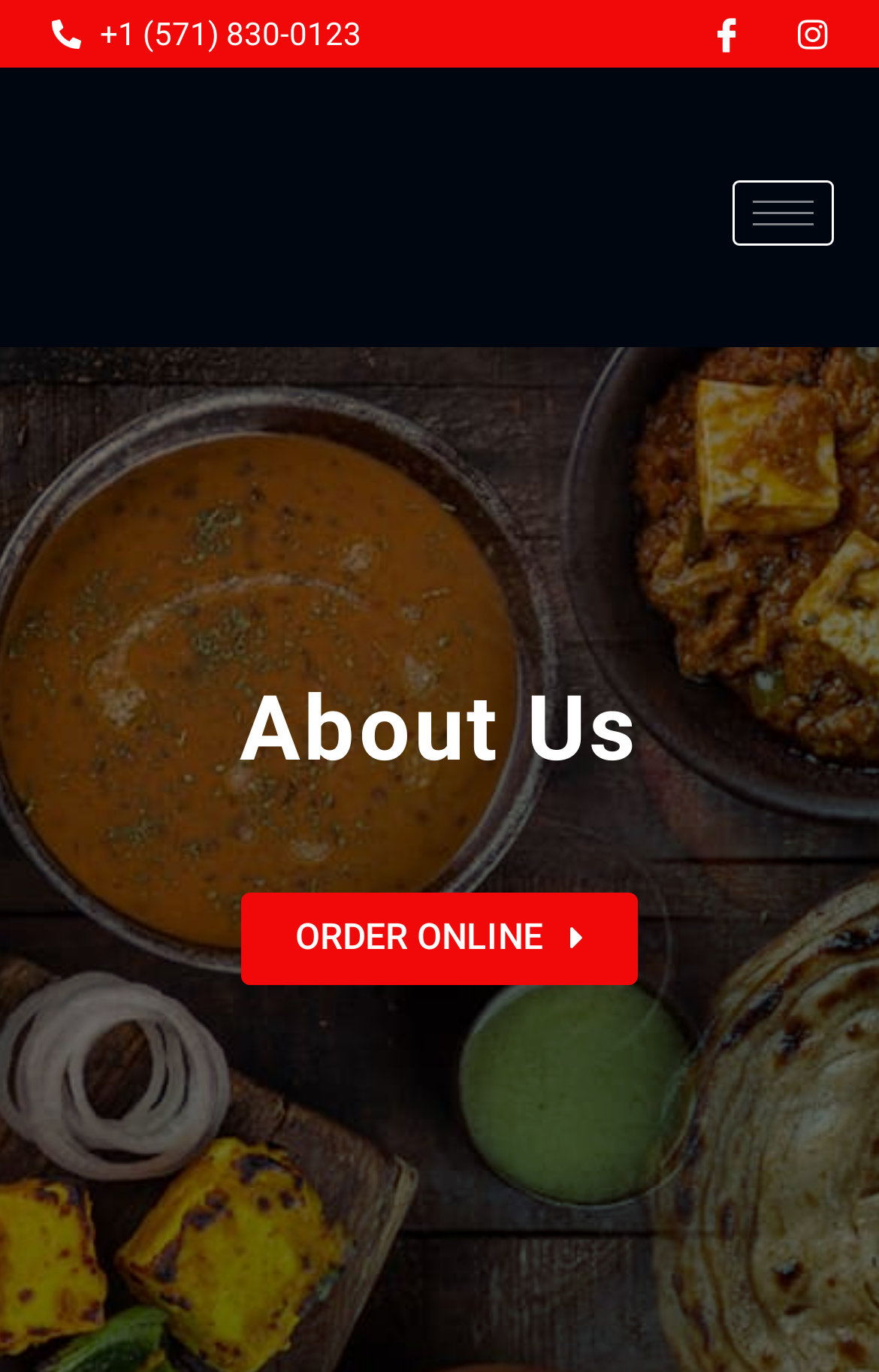Extract the bounding box coordinates for the described element: "aria-label="Facebook"". The coordinates should be represented as four float numbers between 0 and 1: [left, top, right, bottom].

[0.808, 0.005, 0.846, 0.044]